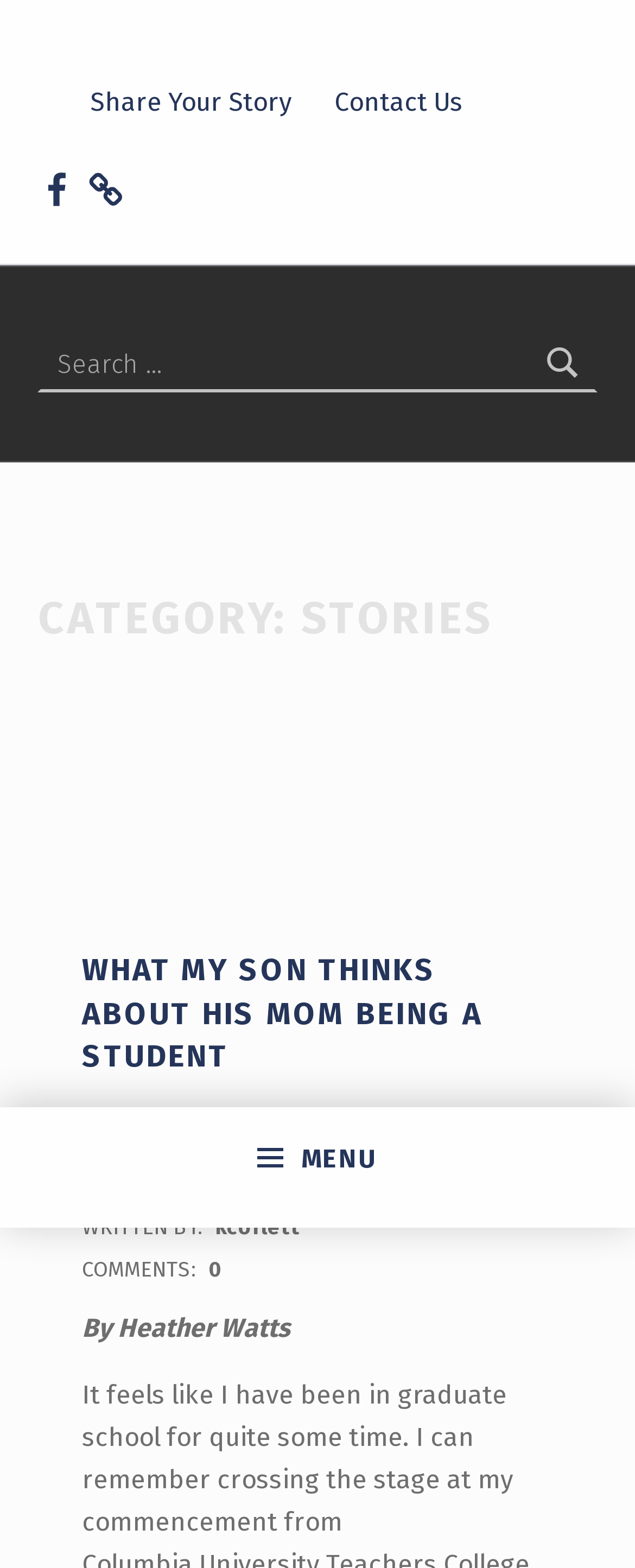Please identify the bounding box coordinates of the element's region that I should click in order to complete the following instruction: "Read the story 'WHAT MY SON THINKS ABOUT HIS MOM BEING A STUDENT'". The bounding box coordinates consist of four float numbers between 0 and 1, i.e., [left, top, right, bottom].

[0.129, 0.607, 0.76, 0.685]